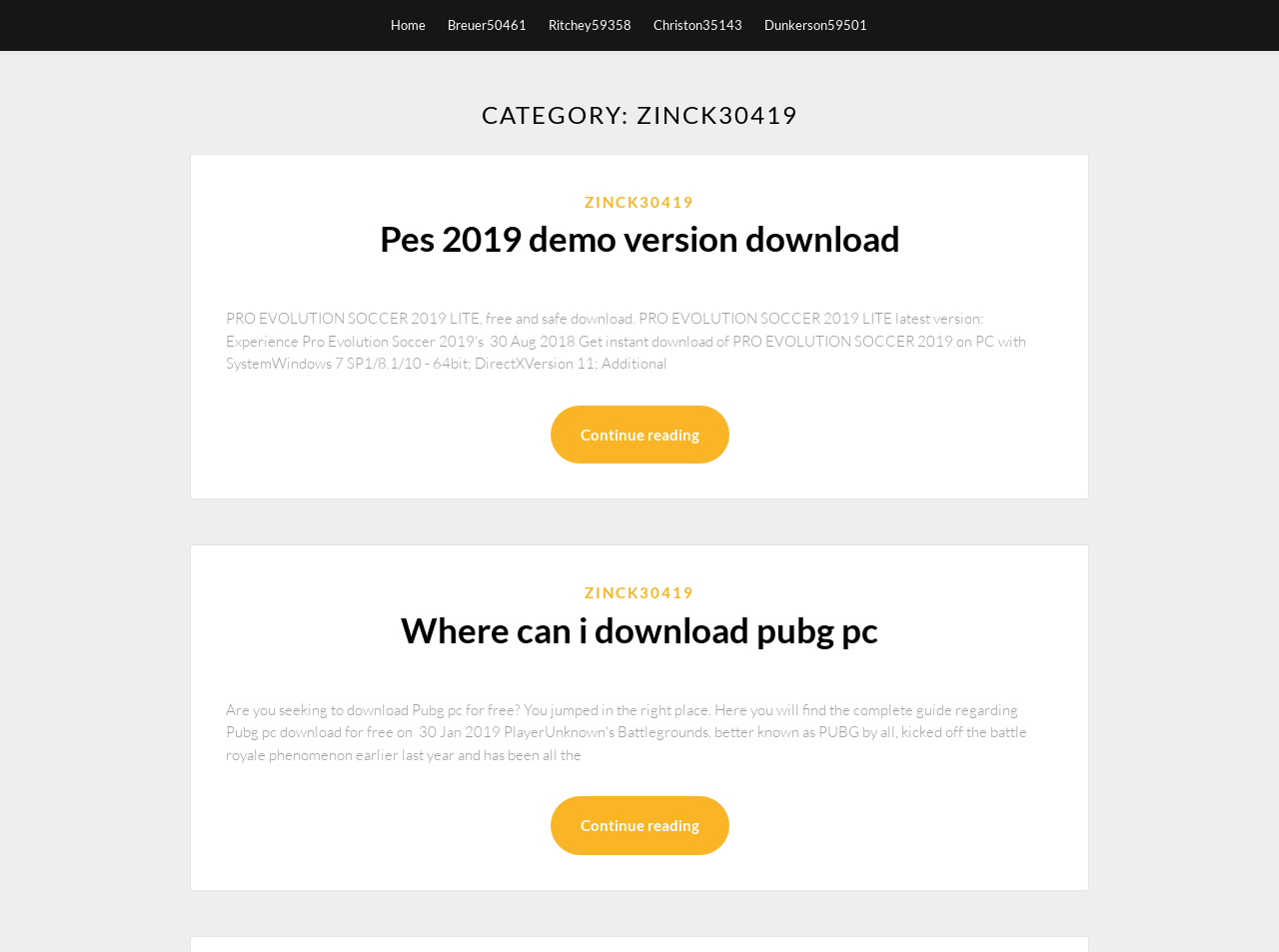Determine the bounding box coordinates for the clickable element required to fulfill the instruction: "continue reading about PES 2019 demo version download". Provide the coordinates as four float numbers between 0 and 1, i.e., [left, top, right, bottom].

[0.43, 0.426, 0.57, 0.487]